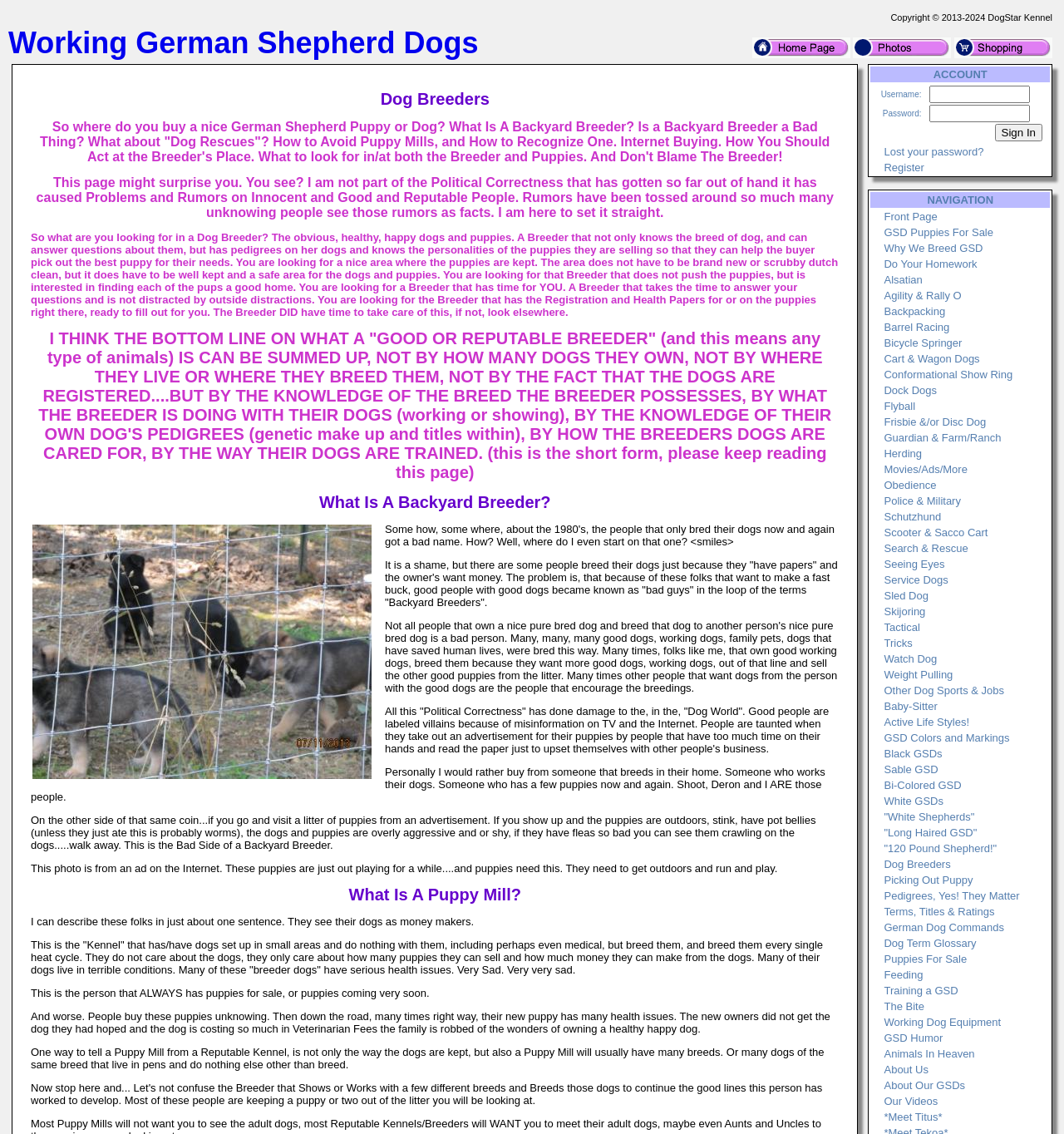Using the description: "How to Design Personalized Socks", identify the bounding box of the corresponding UI element in the screenshot.

None